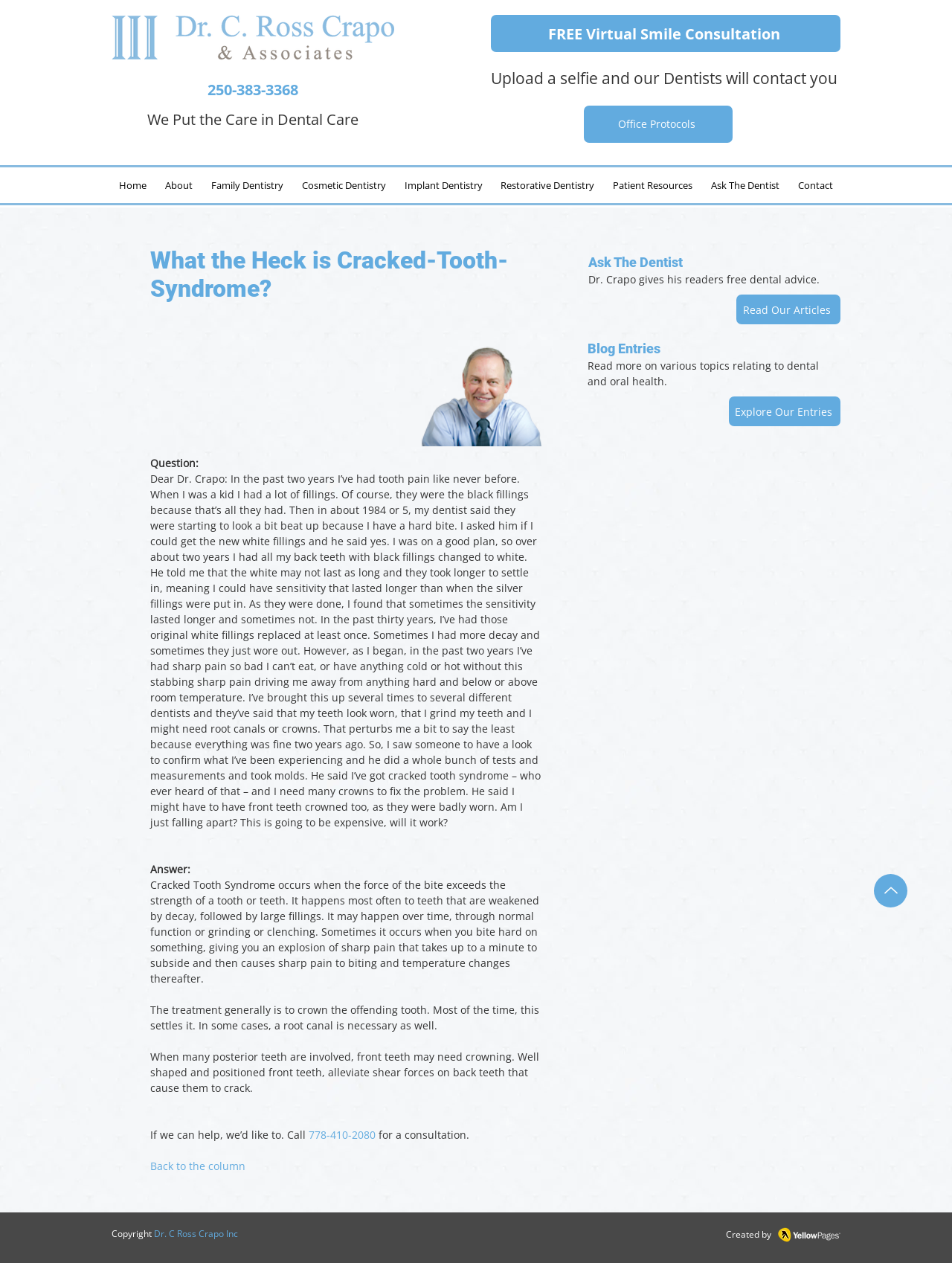Please find the bounding box coordinates (top-left x, top-left y, bottom-right x, bottom-right y) in the screenshot for the UI element described as follows: Dr. C Ross Crapo Inc

[0.162, 0.972, 0.25, 0.982]